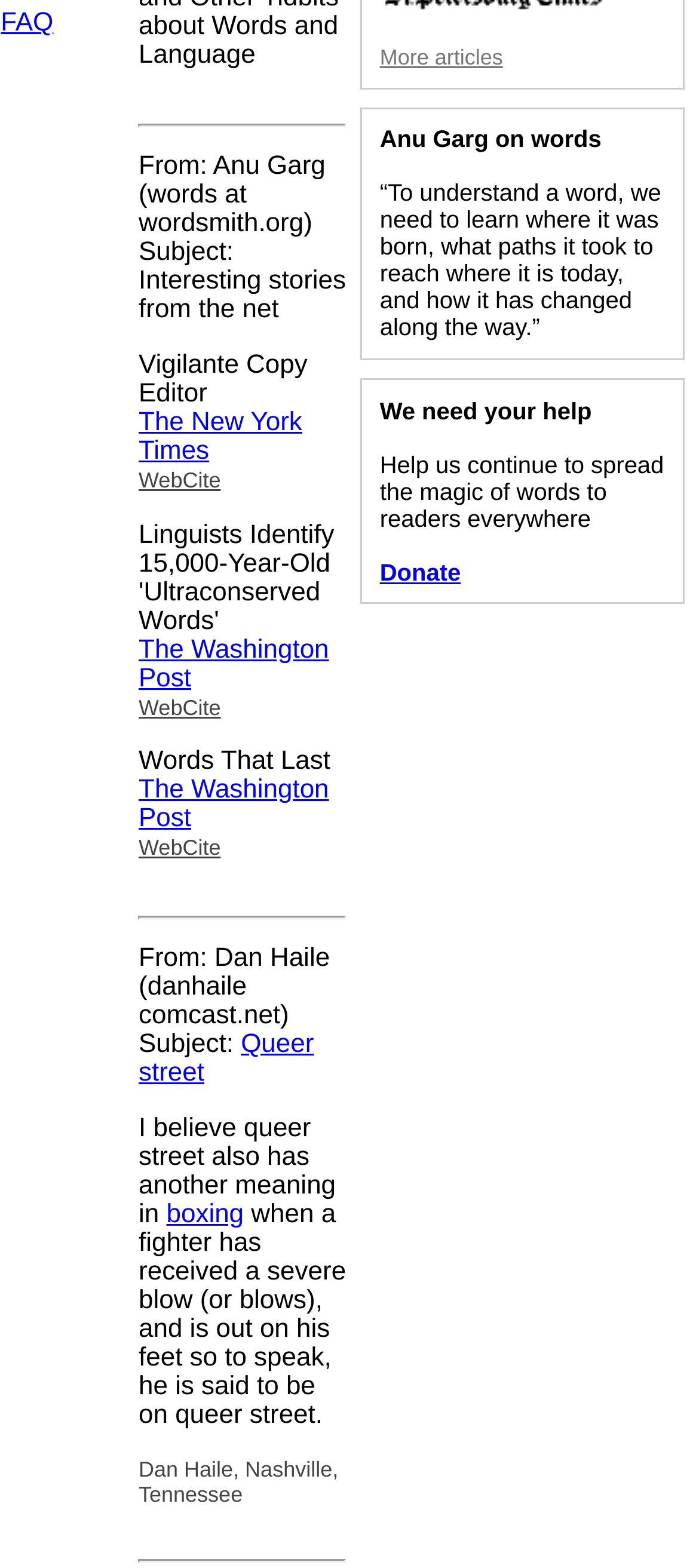Find the bounding box coordinates corresponding to the UI element with the description: "The New York Times". The coordinates should be formatted as [left, top, right, bottom], with values as floats between 0 and 1.

[0.198, 0.26, 0.432, 0.297]